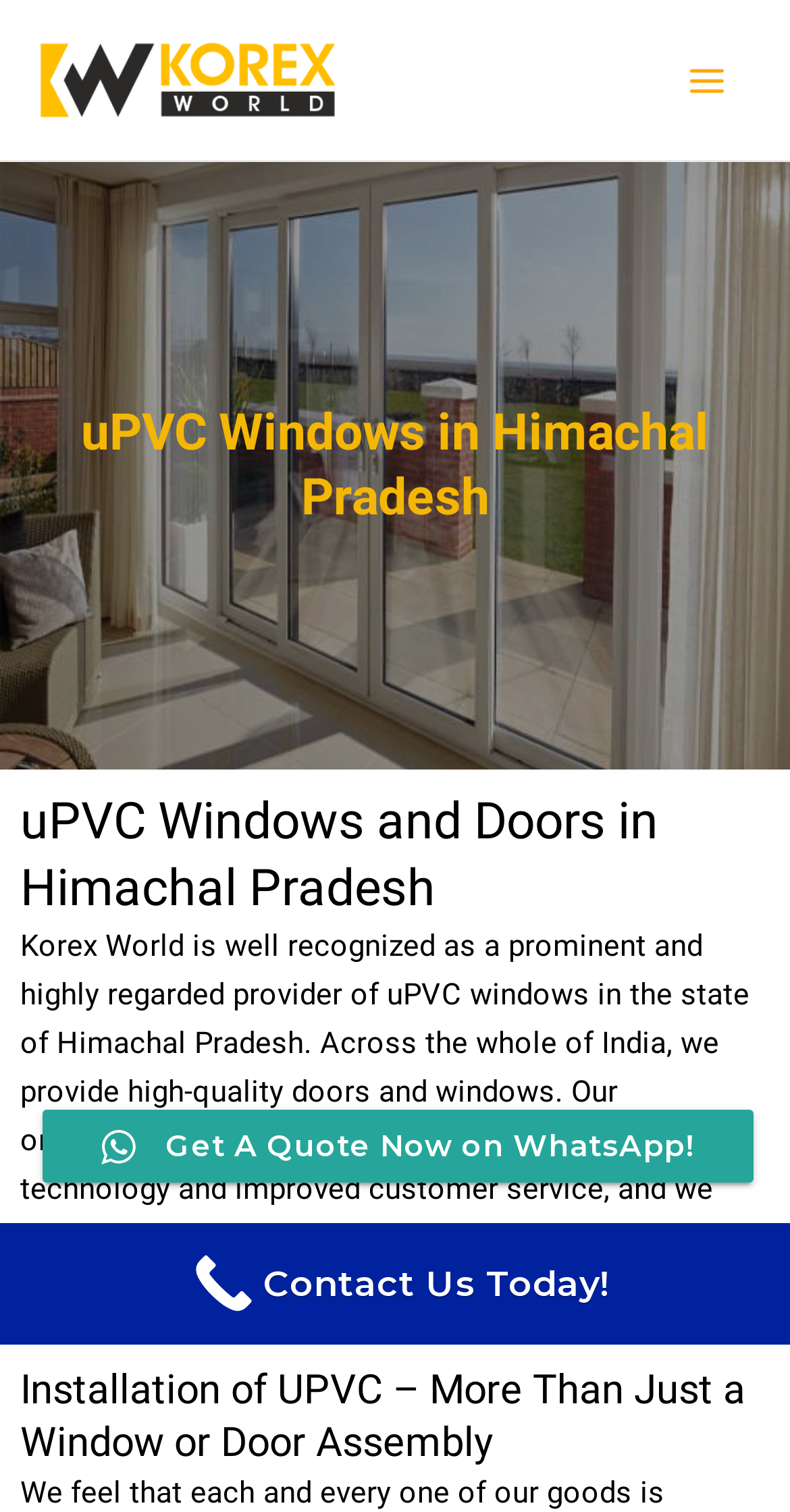Provide a short answer using a single word or phrase for the following question: 
How can I get a quote from Korex World?

On WhatsApp